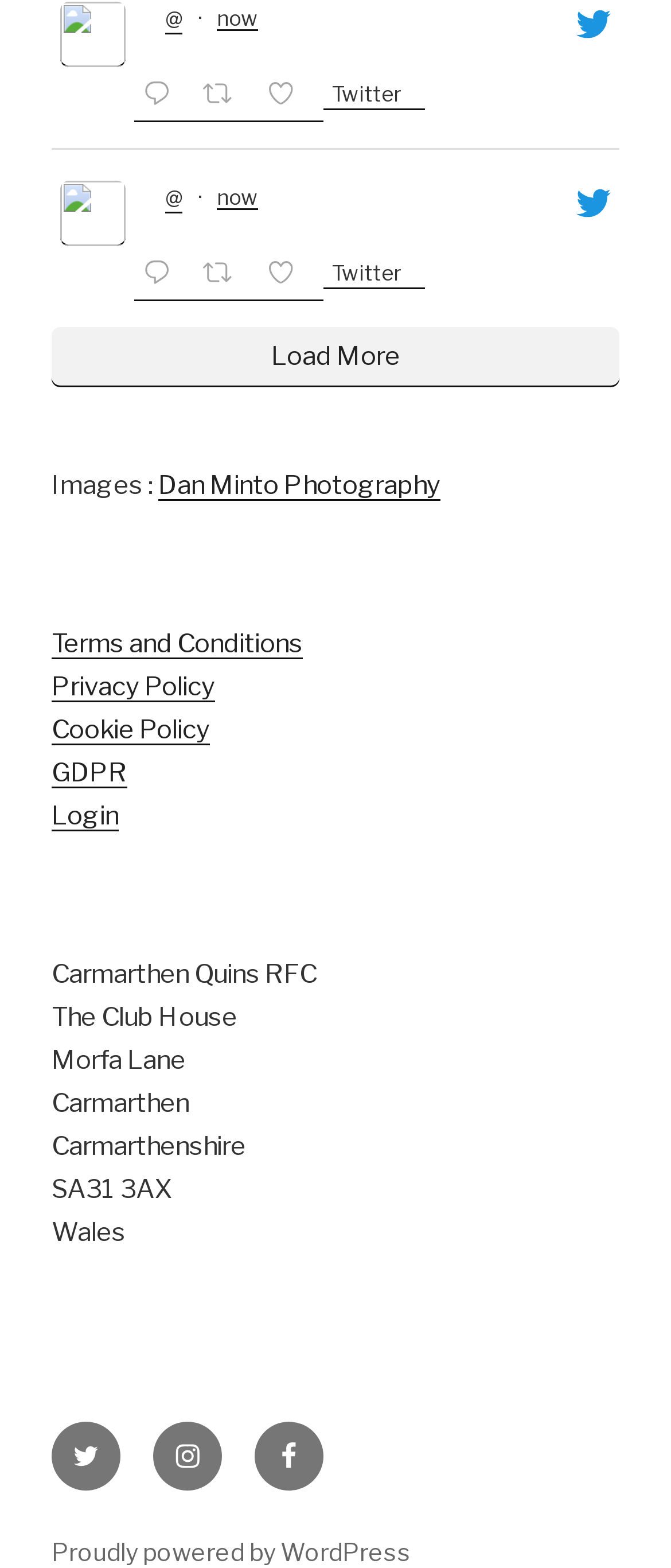Identify the bounding box coordinates of the region that should be clicked to execute the following instruction: "Go to Login page".

[0.077, 0.51, 0.177, 0.53]